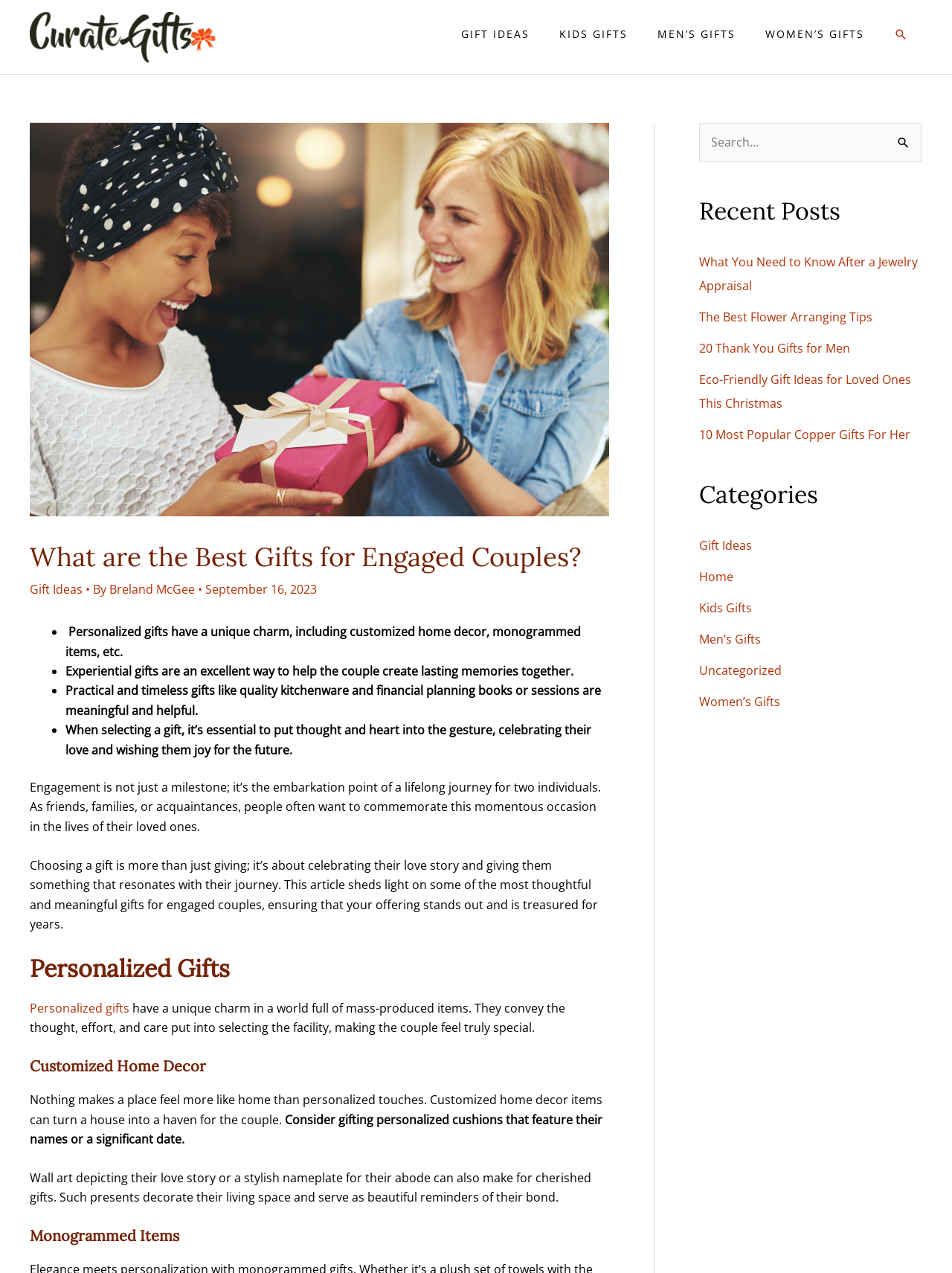Carefully examine the image and provide an in-depth answer to the question: What is the author of the article?

The author's name is mentioned in the article, specifically in the section 'What are the Best Gifts for Engaged Couples?' where it says '• By Breland McGee'.